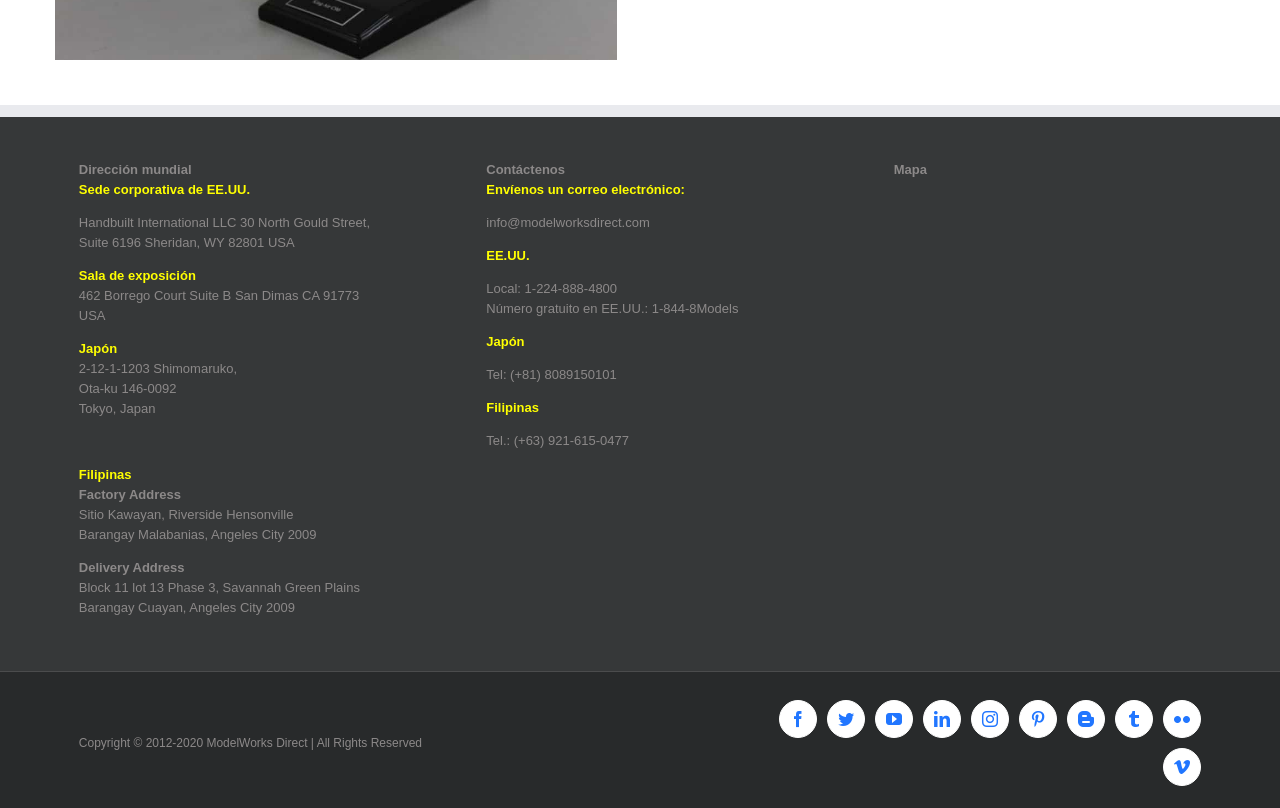Locate the bounding box of the UI element with the following description: "RSS Syndication".

None